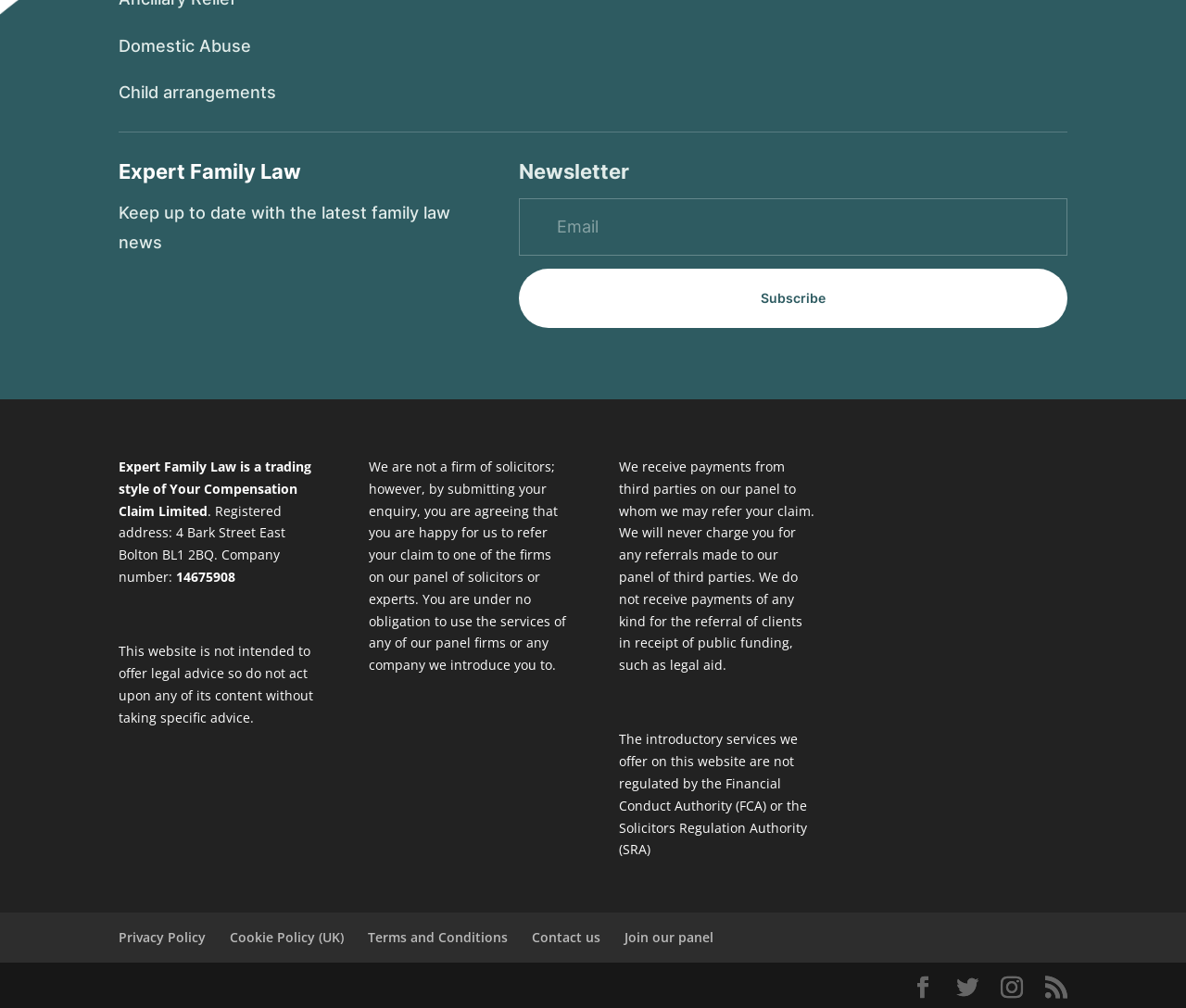What is the company number of Your Compensation Claim Limited?
Give a detailed explanation using the information visible in the image.

The company number is mentioned in the footer section of the webpage, along with the registered address and other details about the company.